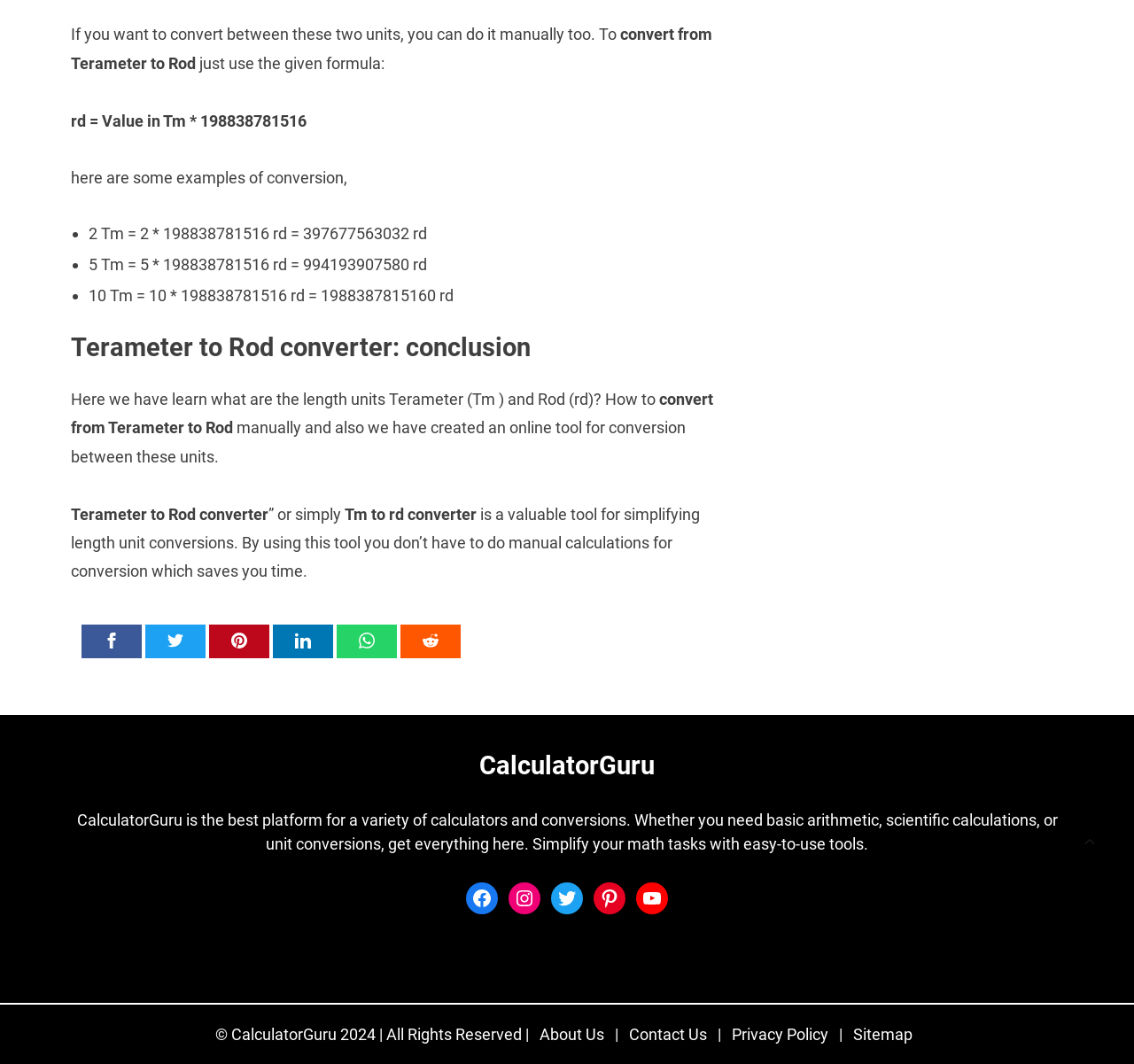Please specify the bounding box coordinates for the clickable region that will help you carry out the instruction: "Click on the 'Terameter to Rod converter' link".

[0.062, 0.474, 0.237, 0.492]